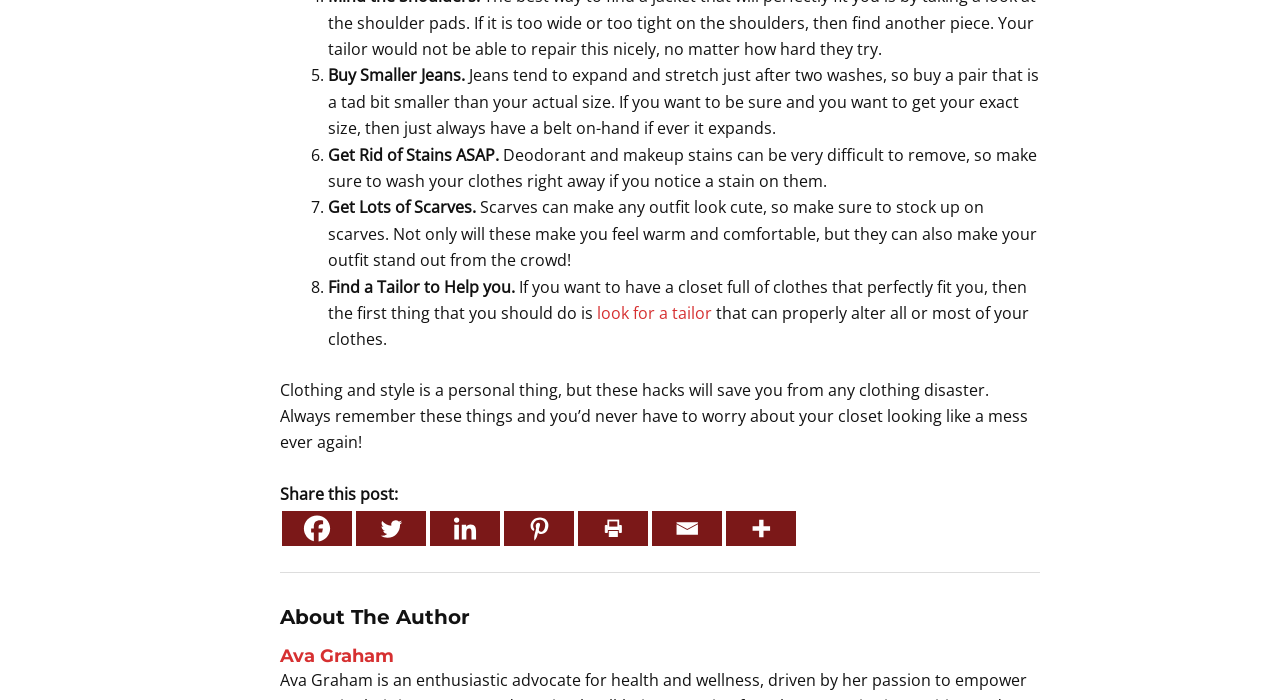Give a one-word or one-phrase response to the question: 
What is the purpose of having a tailor?

To alter clothes